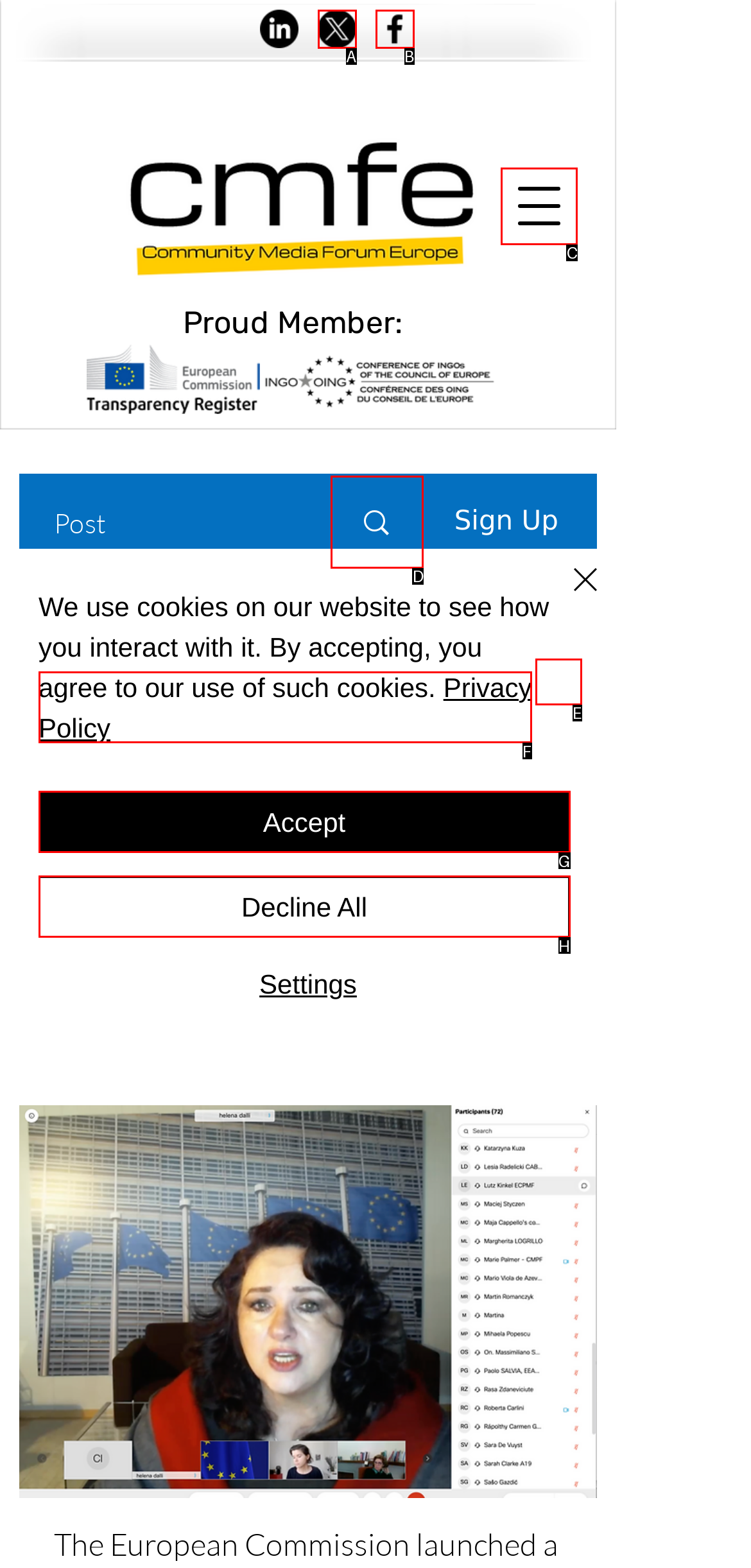Identify the correct option to click in order to accomplish the task: Open navigation menu Provide your answer with the letter of the selected choice.

C